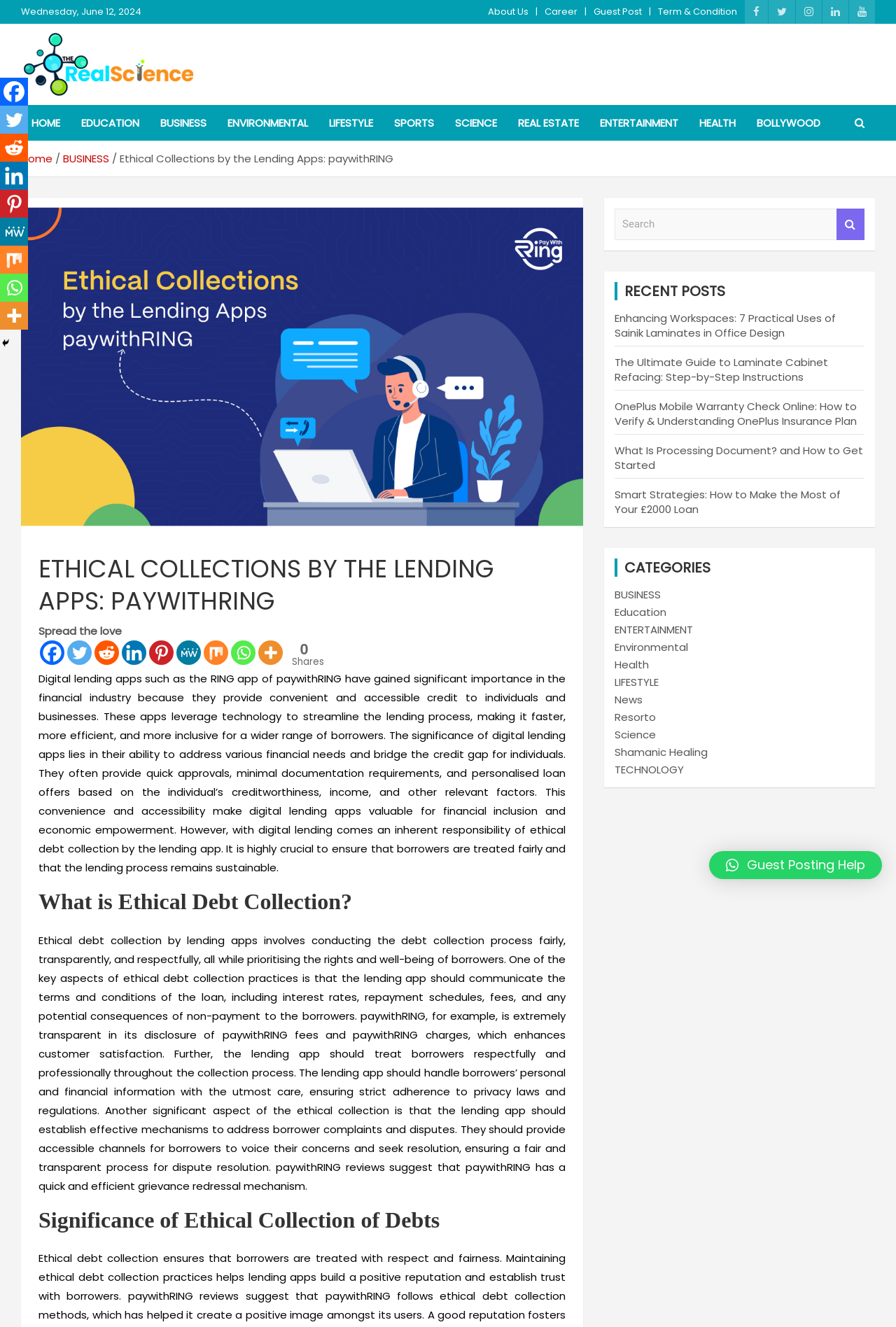Show the bounding box coordinates of the region that should be clicked to follow the instruction: "Search for something."

None